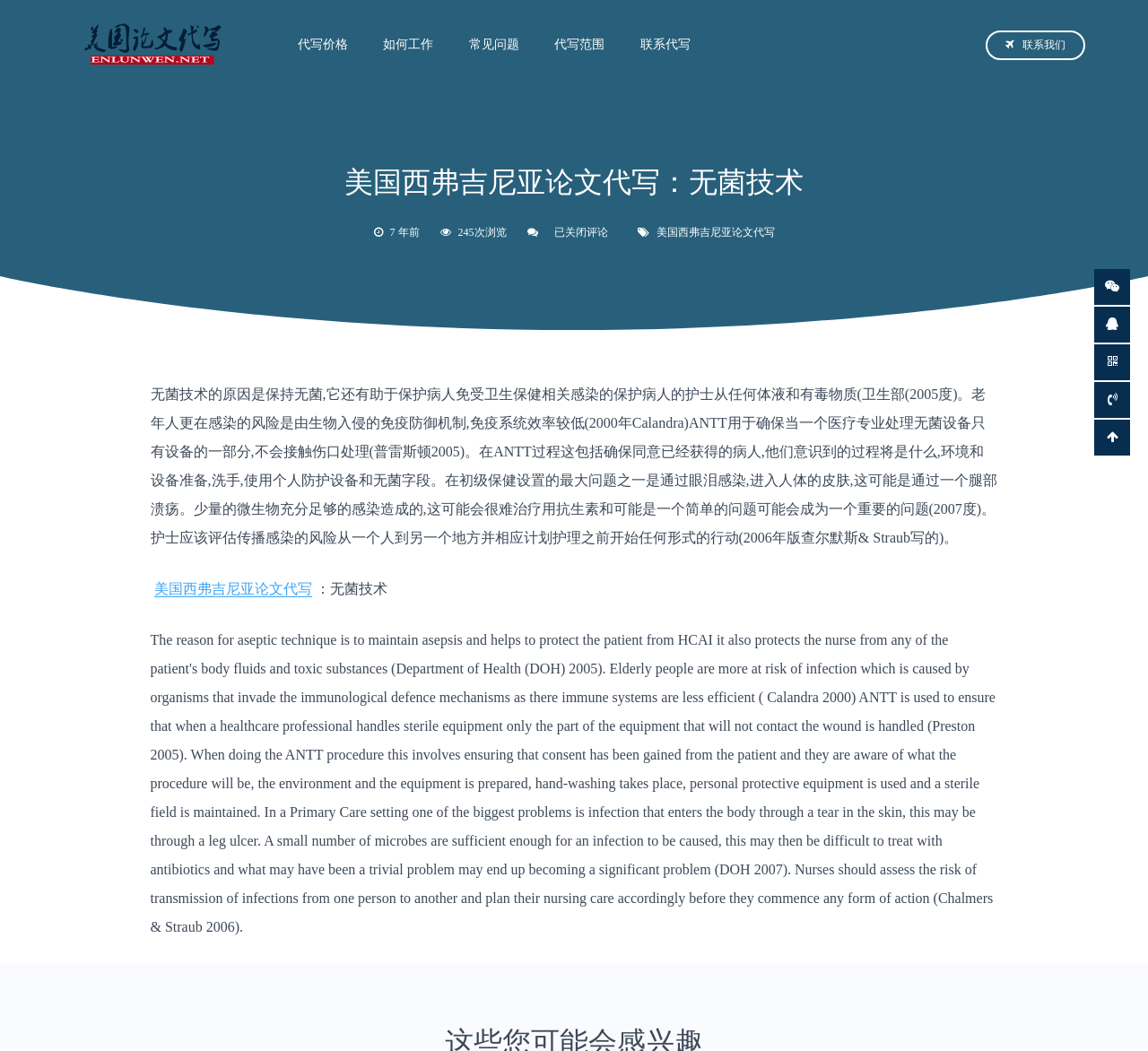Please predict the bounding box coordinates of the element's region where a click is necessary to complete the following instruction: "Contact the essay writing service". The coordinates should be represented by four float numbers between 0 and 1, i.e., [left, top, right, bottom].

[0.543, 0.021, 0.615, 0.064]